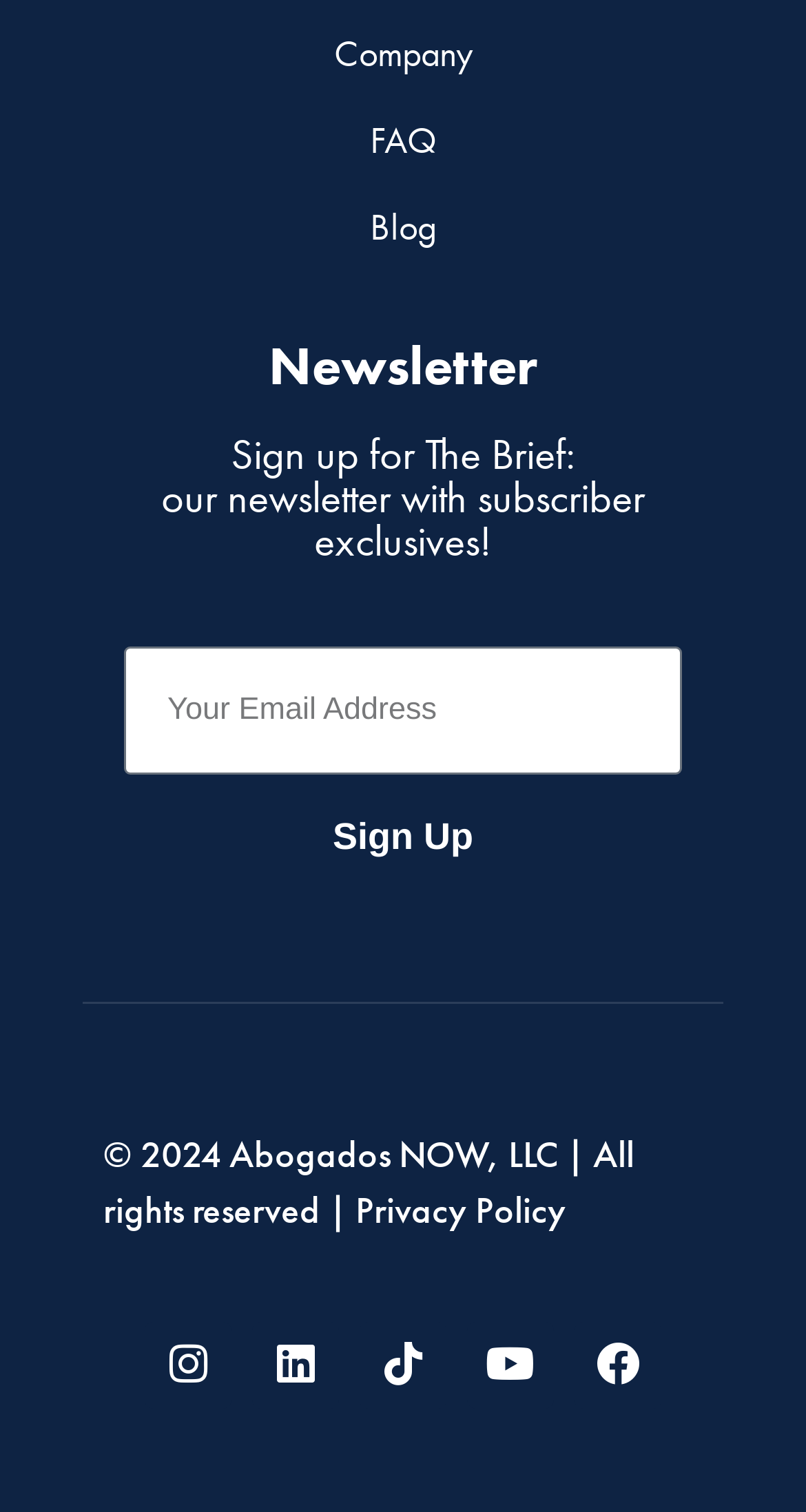How many social media links are there?
Based on the content of the image, thoroughly explain and answer the question.

I counted the number of social media links at the bottom of the webpage, which are Instagram, Linkedin, Tiktok, Youtube, and Facebook.